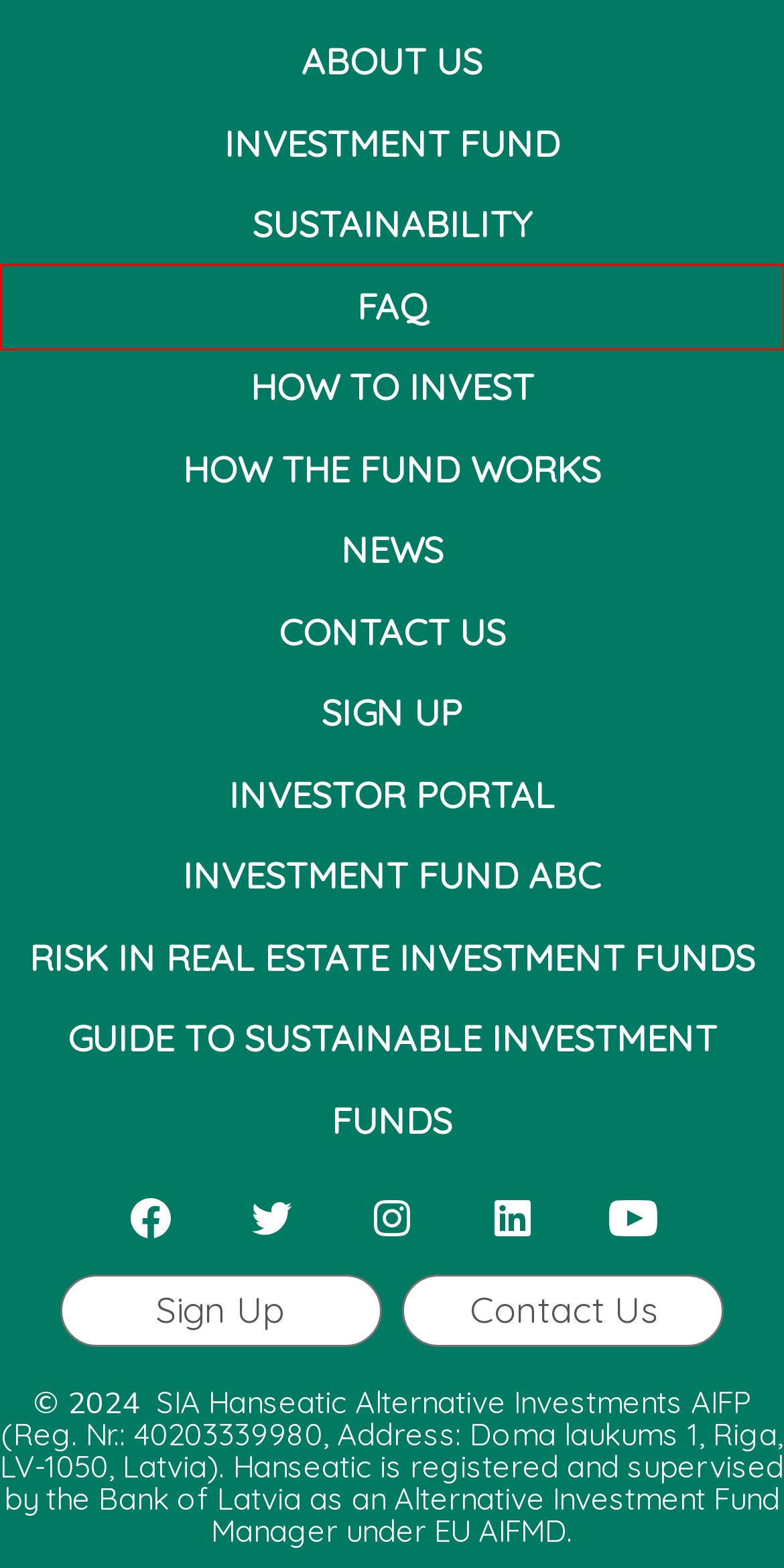You have a screenshot of a webpage with a red rectangle bounding box around an element. Identify the best matching webpage description for the new page that appears after clicking the element in the bounding box. The descriptions are:
A. Risk in Real Estate Investment Funds - Hanseatic Alternative Investments AIFP
B. Sustainability Strategy - Hanseatic Alternative Investments AIFP
C. Hanseatic Alternative Investments AIFP - Login
D. Contact Us - Hanseatic Alternative Investments AIFP
E. How the fund works - Hanseatic Alternative Investments AIFP
F. About Hanseatic - Hanseatic Alternative Investments AIFP
G. FAQ - Hanseatic Alternative Investments AIFP
H. Guide to Sustainable Investment Funds - Hanseatic Alternative Investments AIFP

G